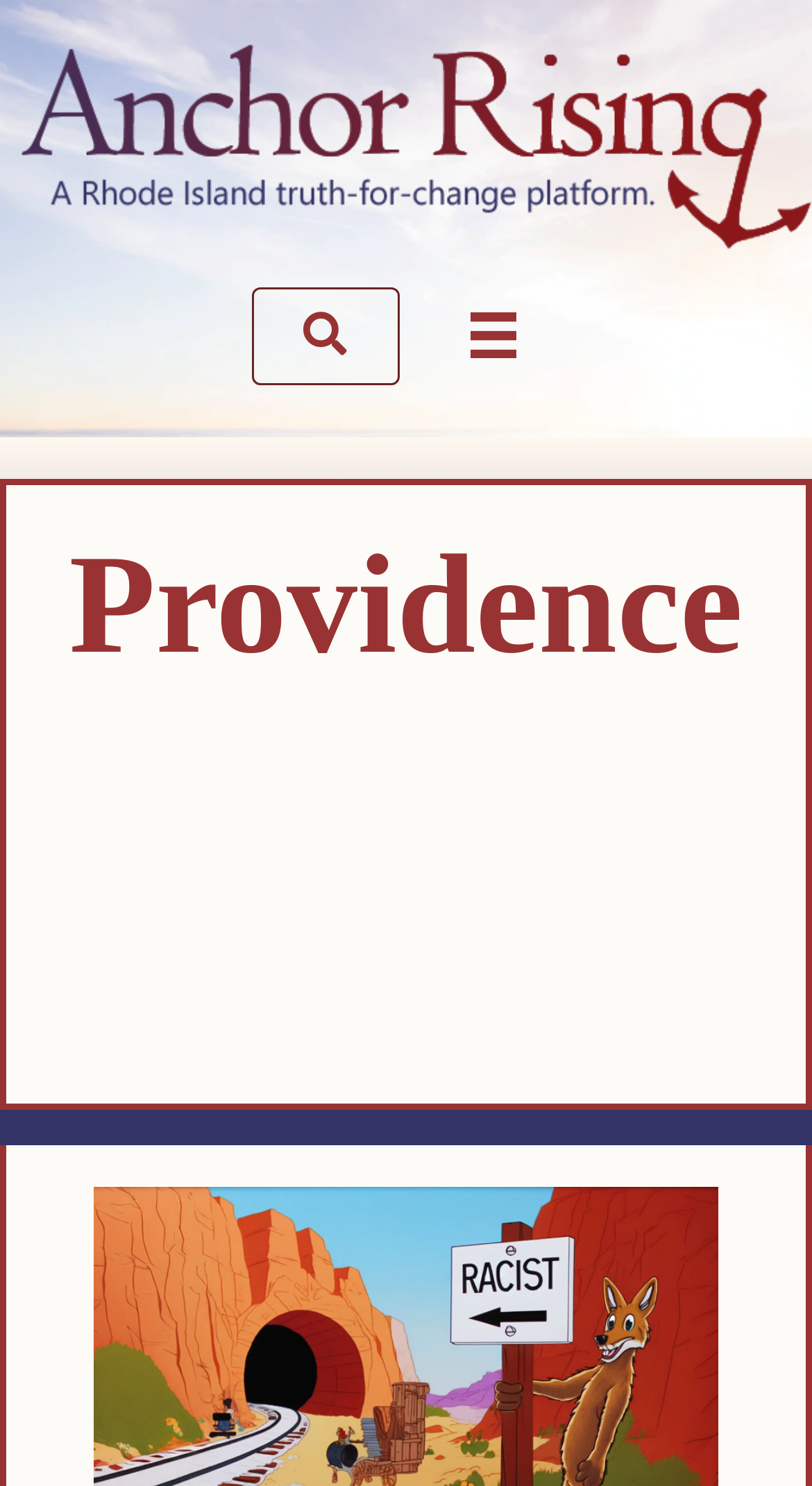Describe all the visual and textual components of the webpage comprehensively.

The webpage is titled "Providence – Anchor Rising" and features a logo at the top left corner, which is an image with the text "anchor-rising-logo-blend-truthforchange". To the right of the logo is a search input box. 

Below the logo and search input box, there is a menu button with an icon, located at the top center of the page. 

The main content of the page is headed by a large heading that spans almost the entire width of the page, reading "Providence". 

Further down the page, there is a link with a descriptive text "A coyote sets a trap with a fake tunnel and "Racist" sign", which takes up a significant portion of the page's width.